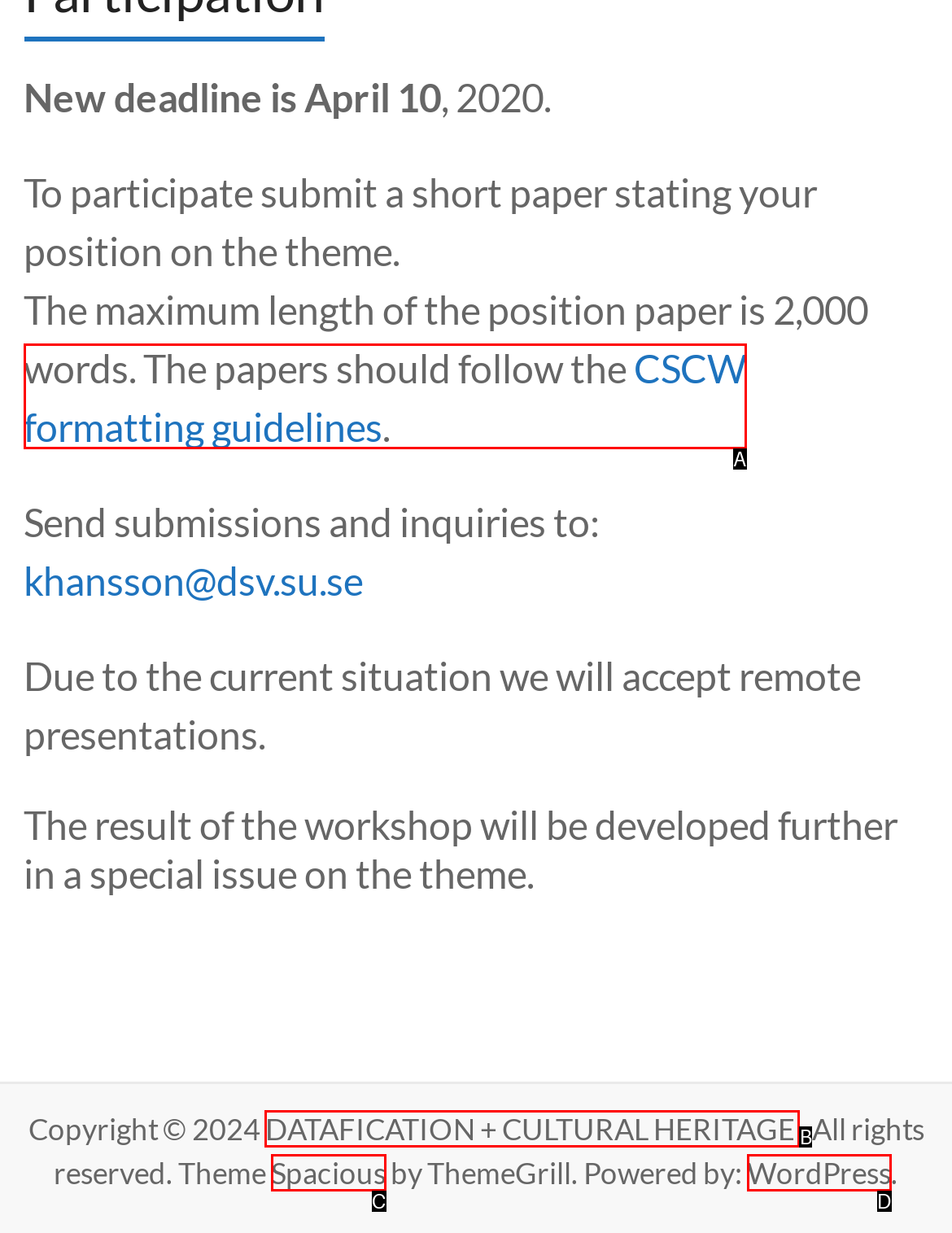Tell me which option best matches this description: DATAFICATION + CULTURAL HERITAGE
Answer with the letter of the matching option directly from the given choices.

B